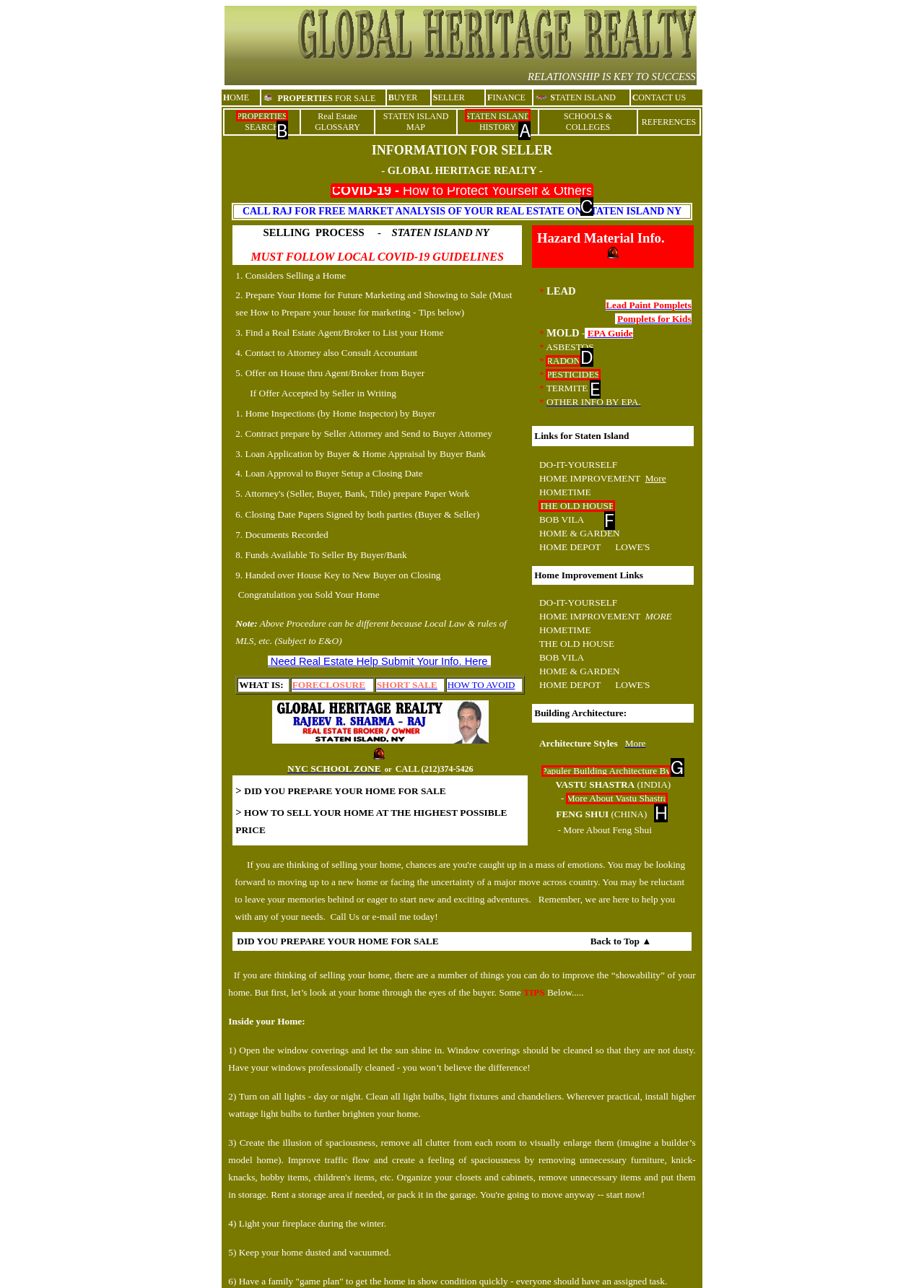Specify which UI element should be clicked to accomplish the task: Search for properties. Answer with the letter of the correct choice.

B